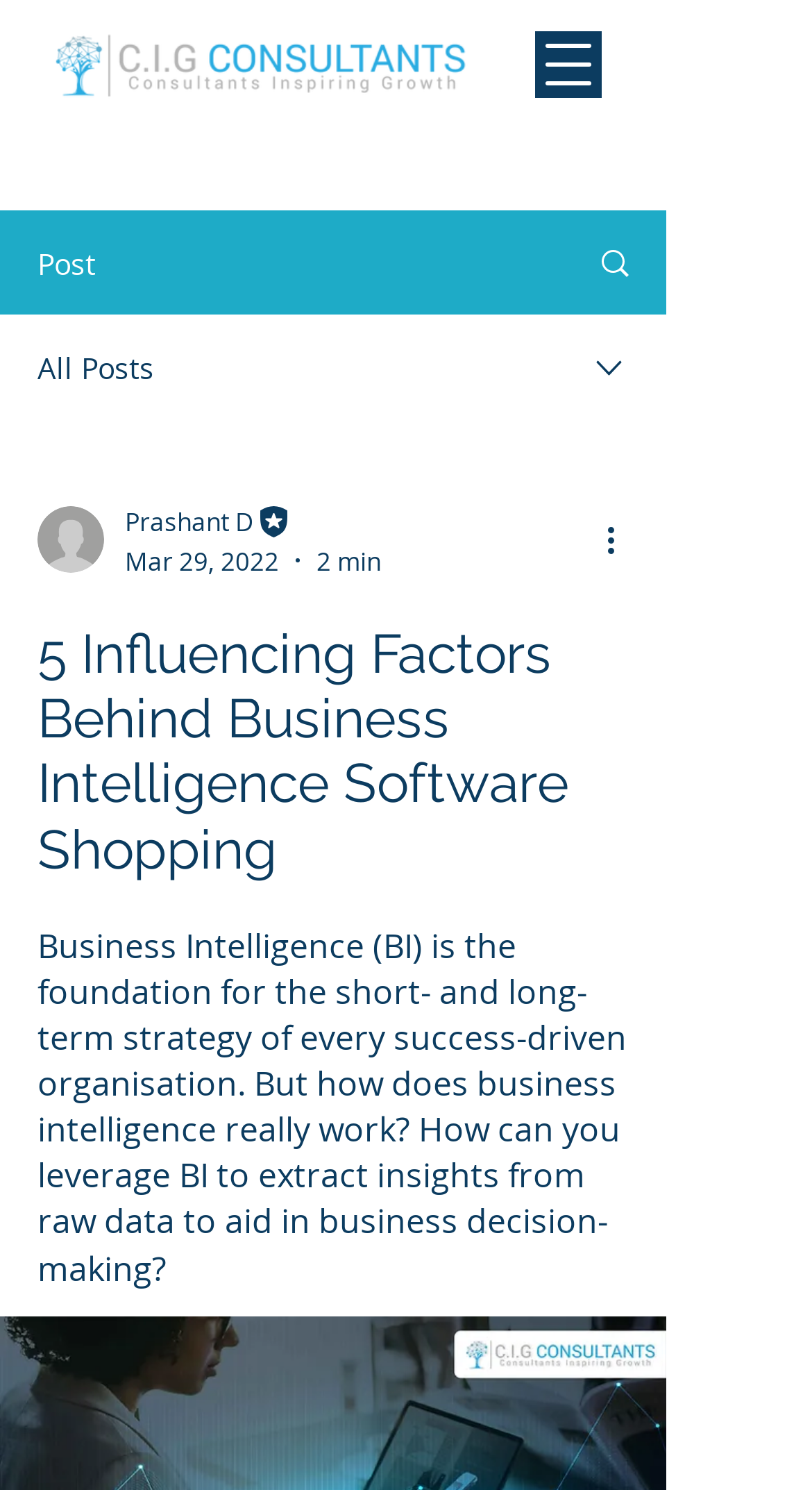Use a single word or phrase to answer the question:
How many links are there in the navigation menu?

2